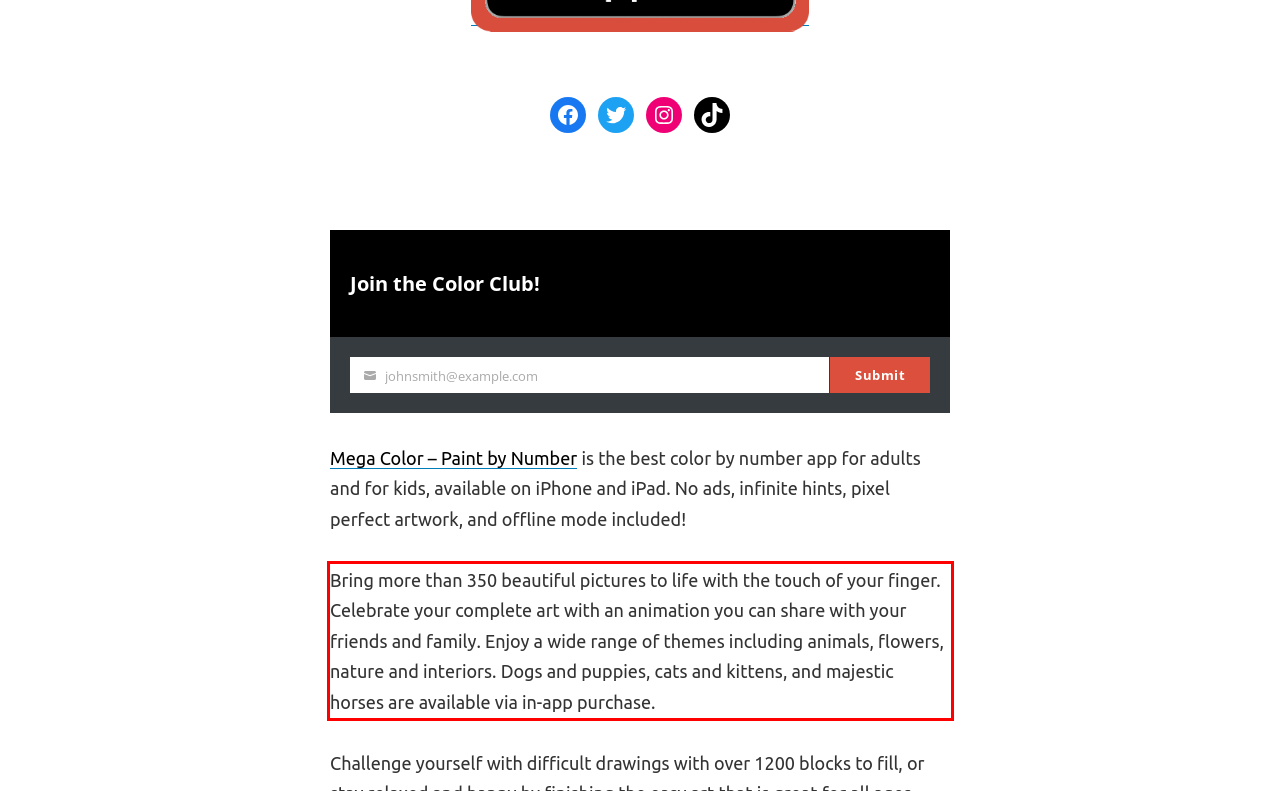You have a screenshot of a webpage, and there is a red bounding box around a UI element. Utilize OCR to extract the text within this red bounding box.

Bring more than 350 beautiful pictures to life with the touch of your finger. Celebrate your complete art with an animation you can share with your friends and family. Enjoy a wide range of themes including animals, flowers, nature and interiors. Dogs and puppies, cats and kittens, and majestic horses are available via in-app purchase.